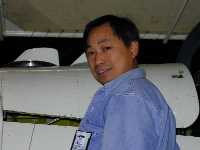What is the setting of this image?
Answer the question with a detailed and thorough explanation.

The backdrop of the image features part of the aircraft, indicating that this might be a setting related to flight instrumentation or research, possibly a hangar or a maintenance area.